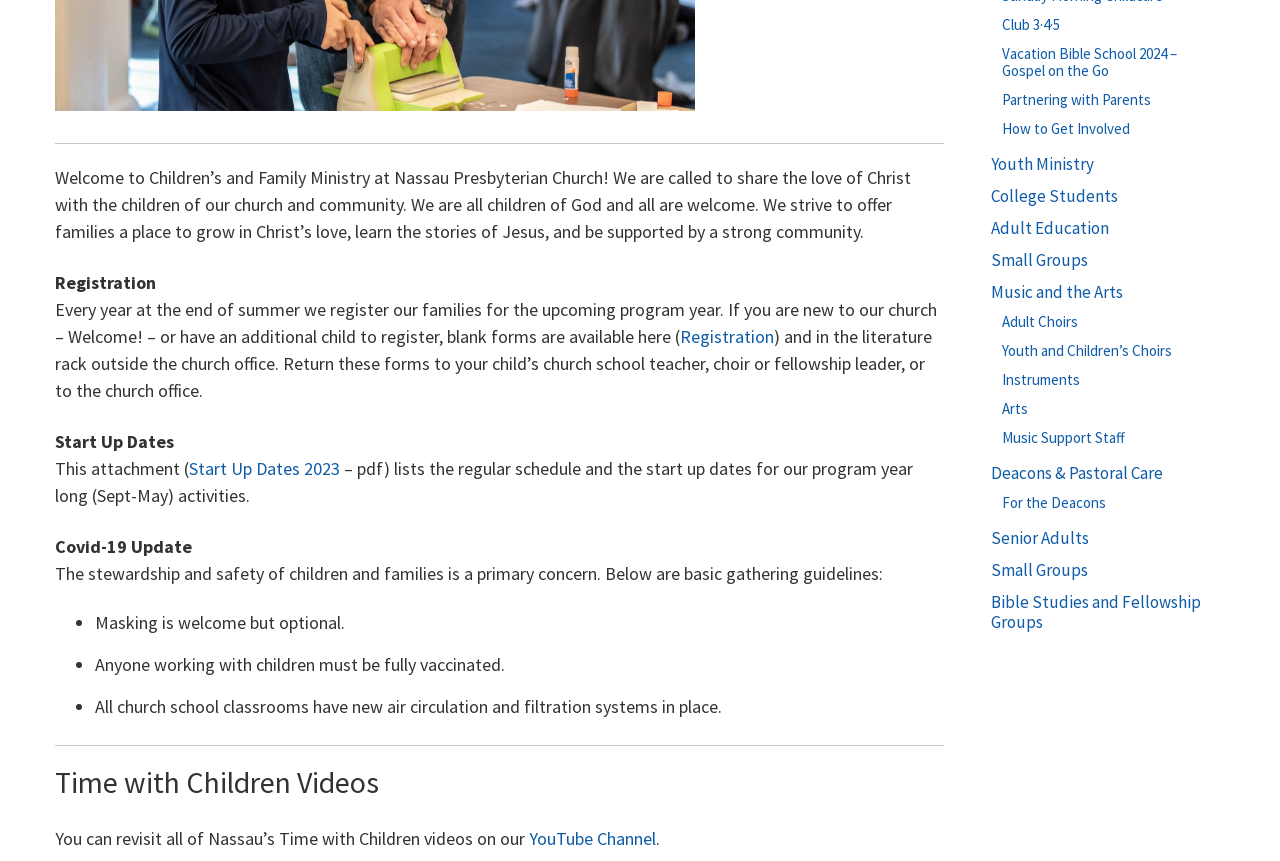Predict the bounding box of the UI element that fits this description: "title="ALFA-Button"".

None